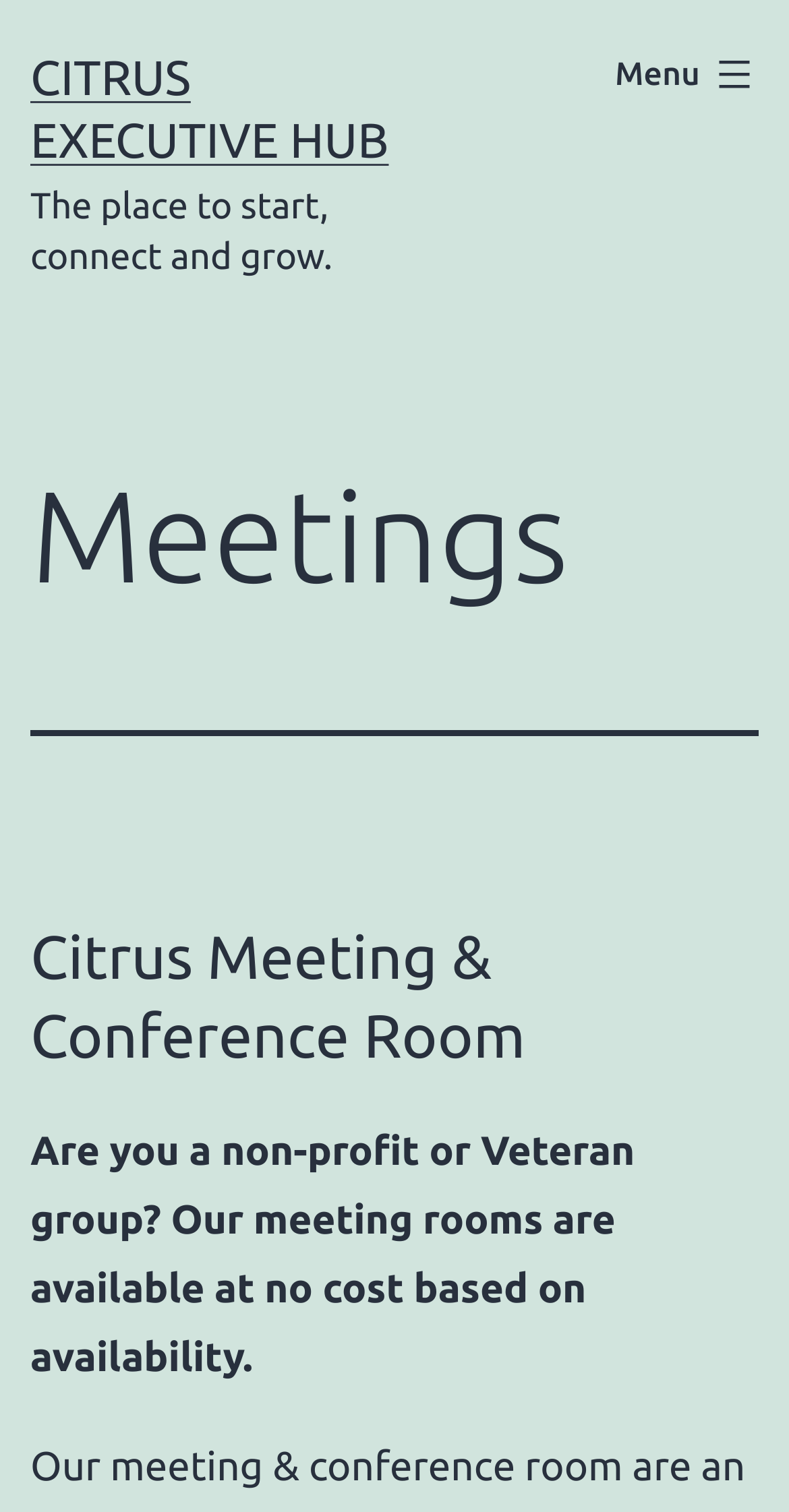What is the tagline of the executive hub?
Look at the image and respond with a one-word or short-phrase answer.

The place to start, connect and grow.